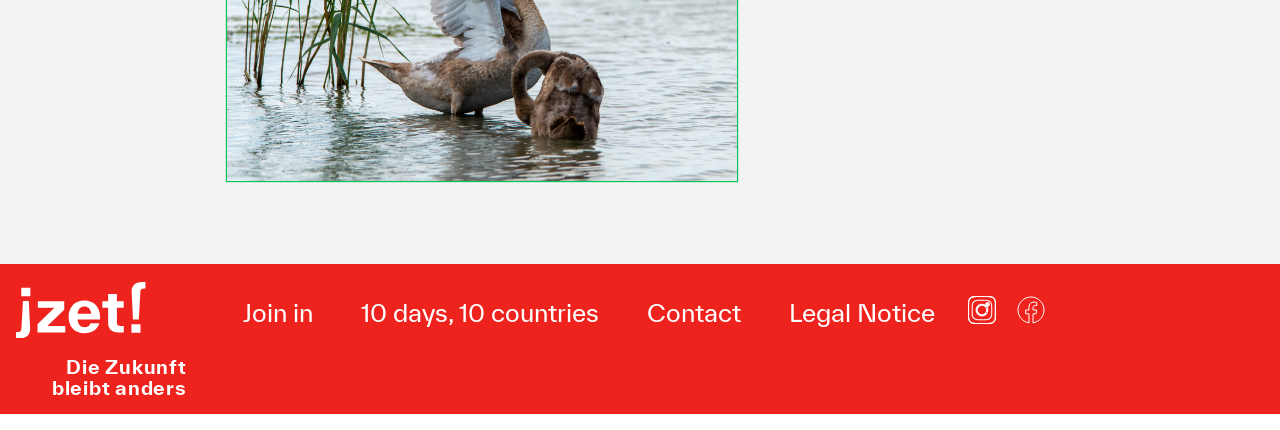Please identify the bounding box coordinates of the element's region that needs to be clicked to fulfill the following instruction: "show all articles". The bounding box coordinates should consist of four float numbers between 0 and 1, i.e., [left, top, right, bottom].

[0.661, 0.06, 0.89, 0.223]